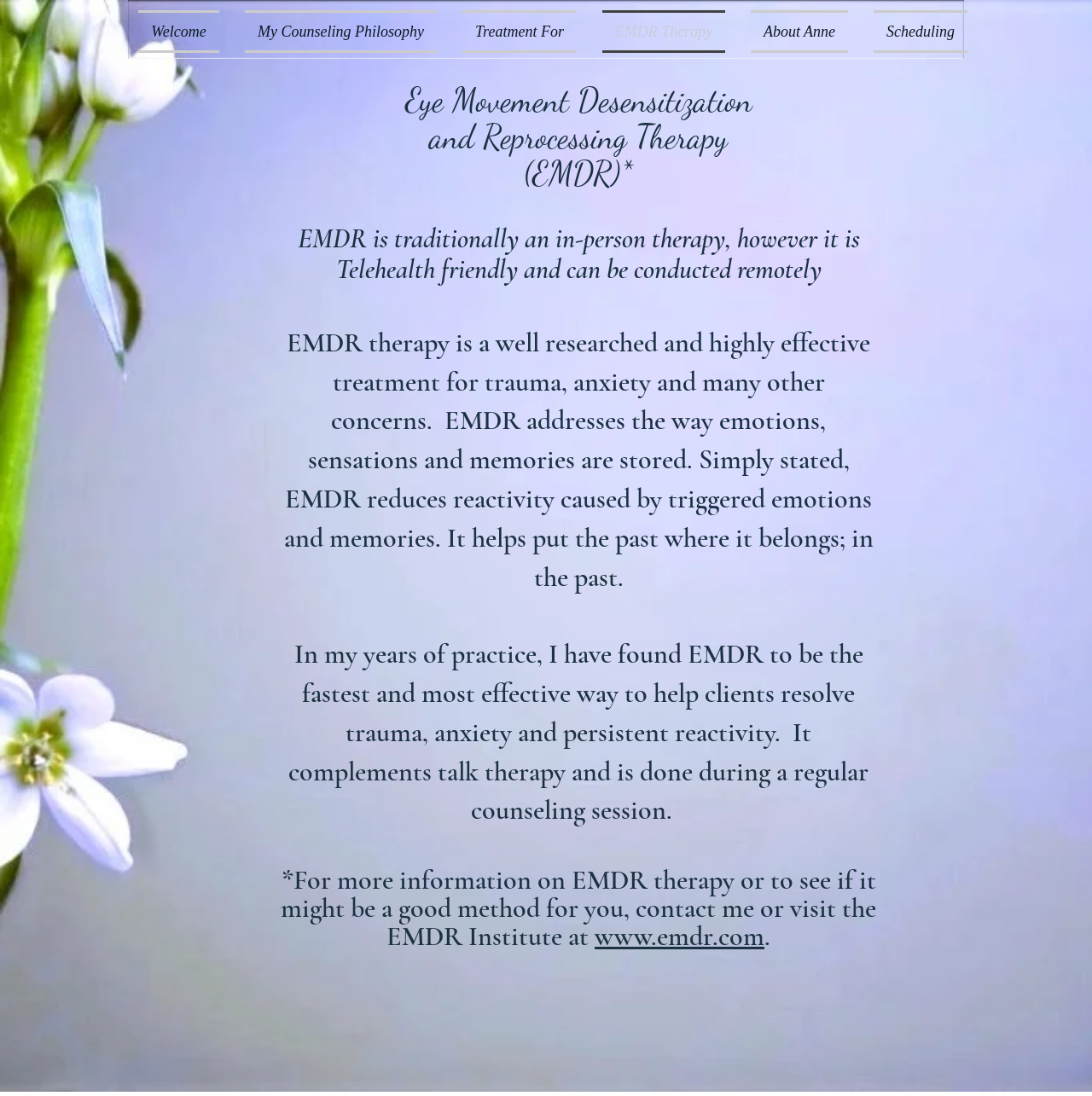What is the name of the therapist?
Craft a detailed and extensive response to the question.

I found the name 'Anne Brown' by looking at the navigation links at the top of the page, where it says 'EMDR Therapy | Anne Brown LPC | Scottsdale'. This suggests that Anne Brown is the therapist who owns or operates this website.